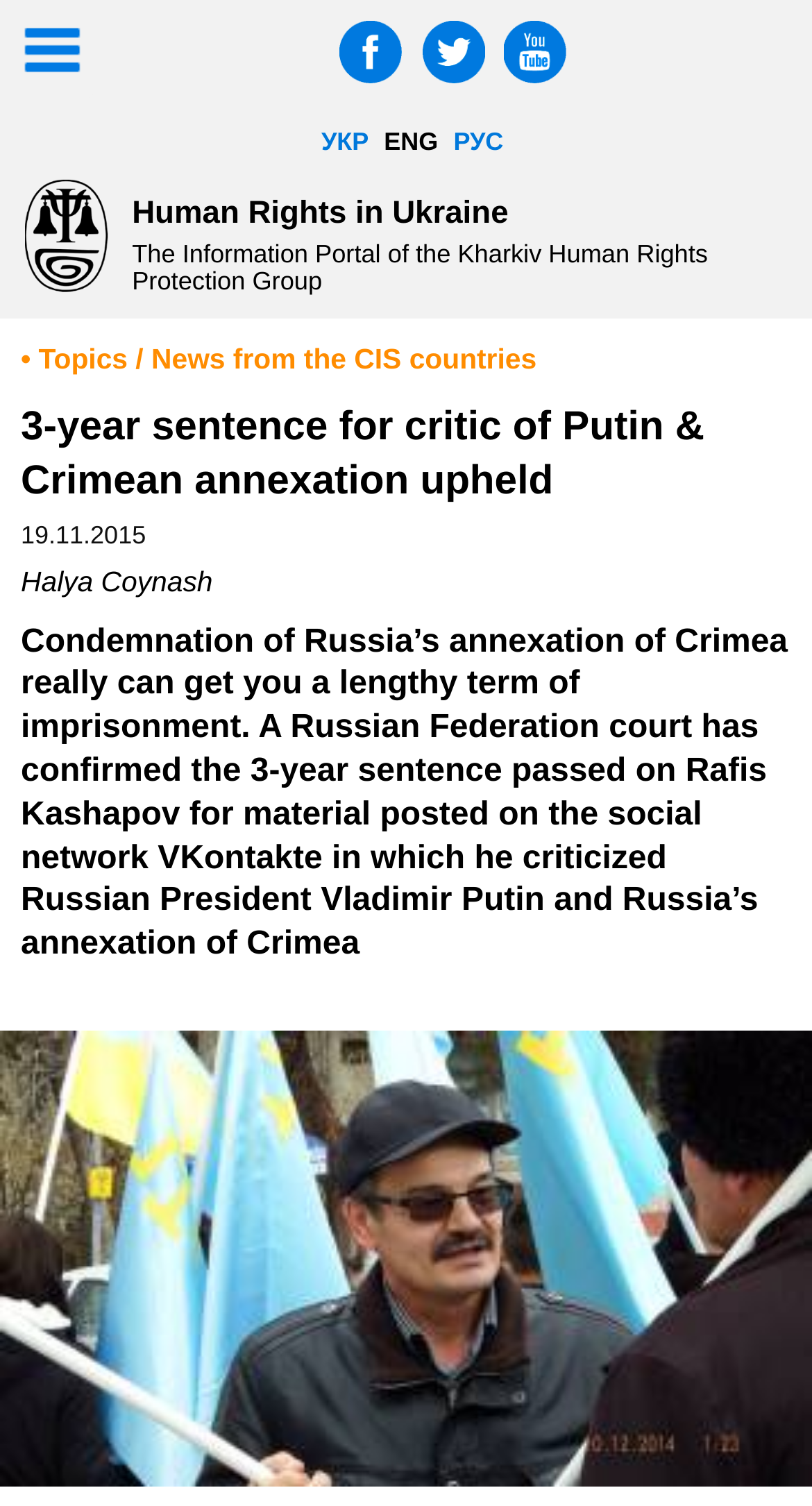What is the date of publication of the article?
Analyze the screenshot and provide a detailed answer to the question.

The date of publication is mentioned in the article as 19.11.2015, which is displayed below the heading.